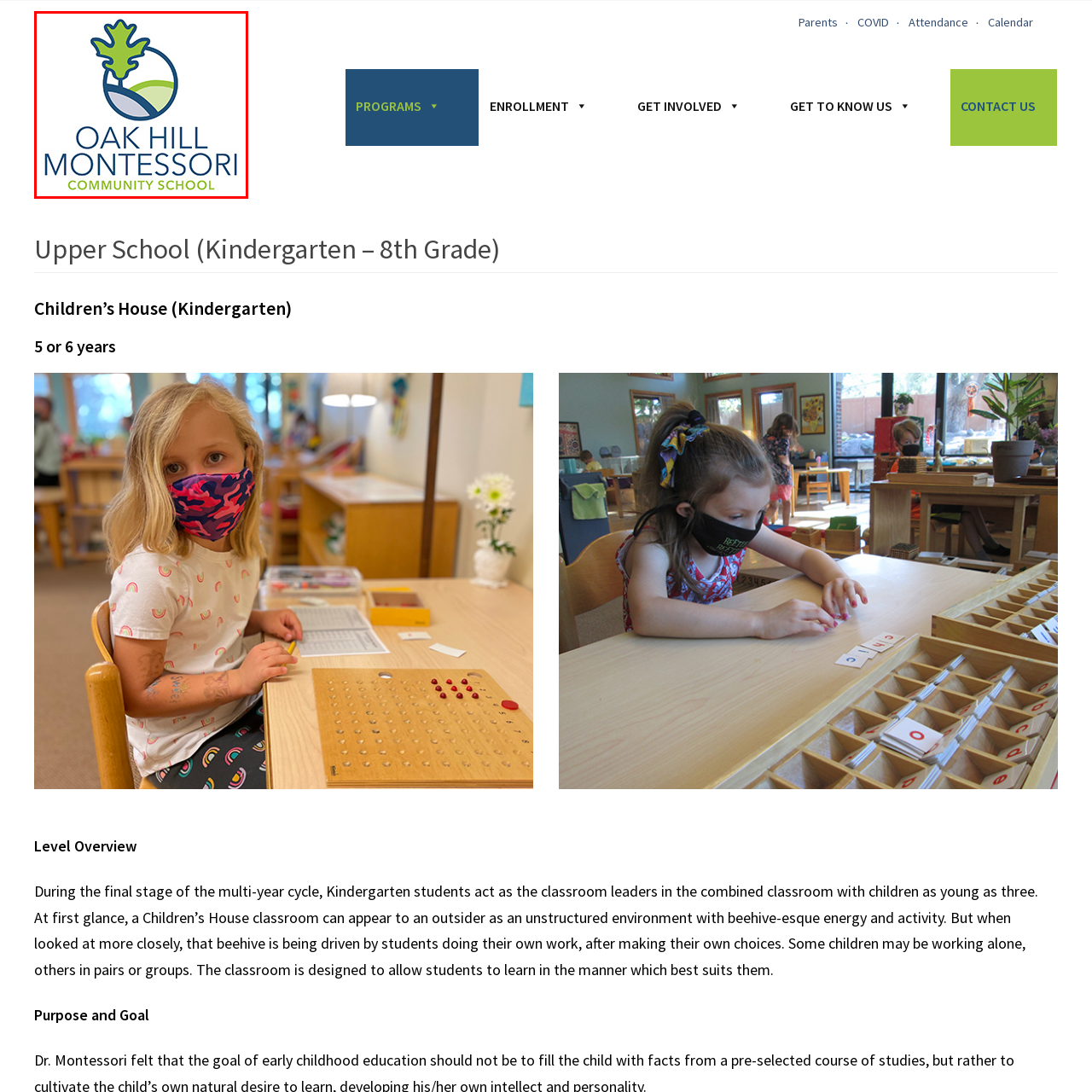What is the age range of students at Oak Hill Montessori Community School?
Pay attention to the image within the red bounding box and answer using just one word or a concise phrase.

Kindergarten through 8th grade